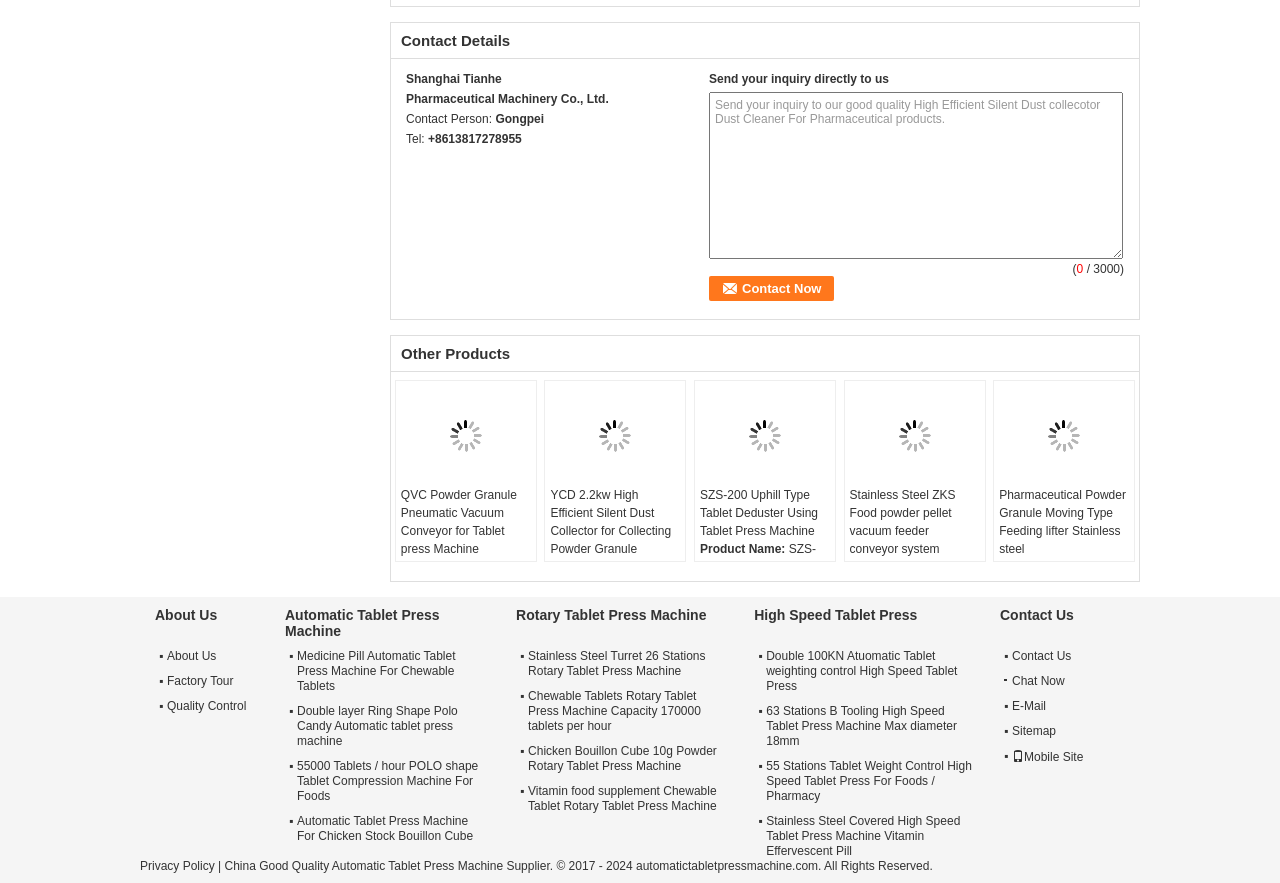Determine the bounding box coordinates of the target area to click to execute the following instruction: "View the 'U.S. Space and Rocket Center Site Index'."

None